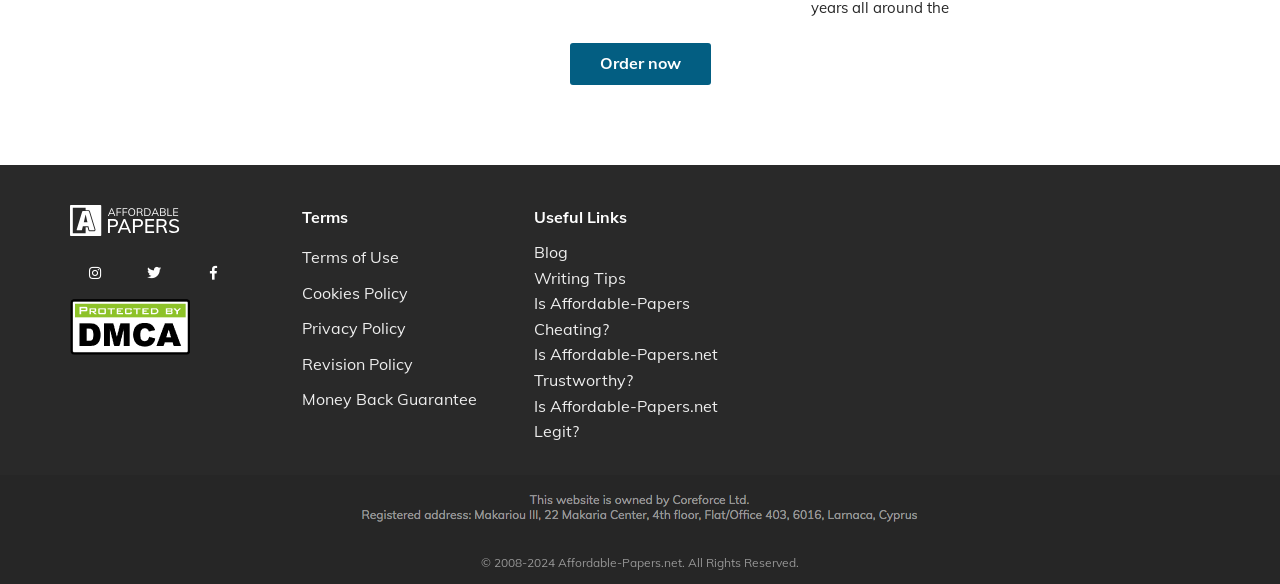Locate the bounding box coordinates of the area where you should click to accomplish the instruction: "View DMCA.com Protection Status".

[0.055, 0.581, 0.148, 0.615]